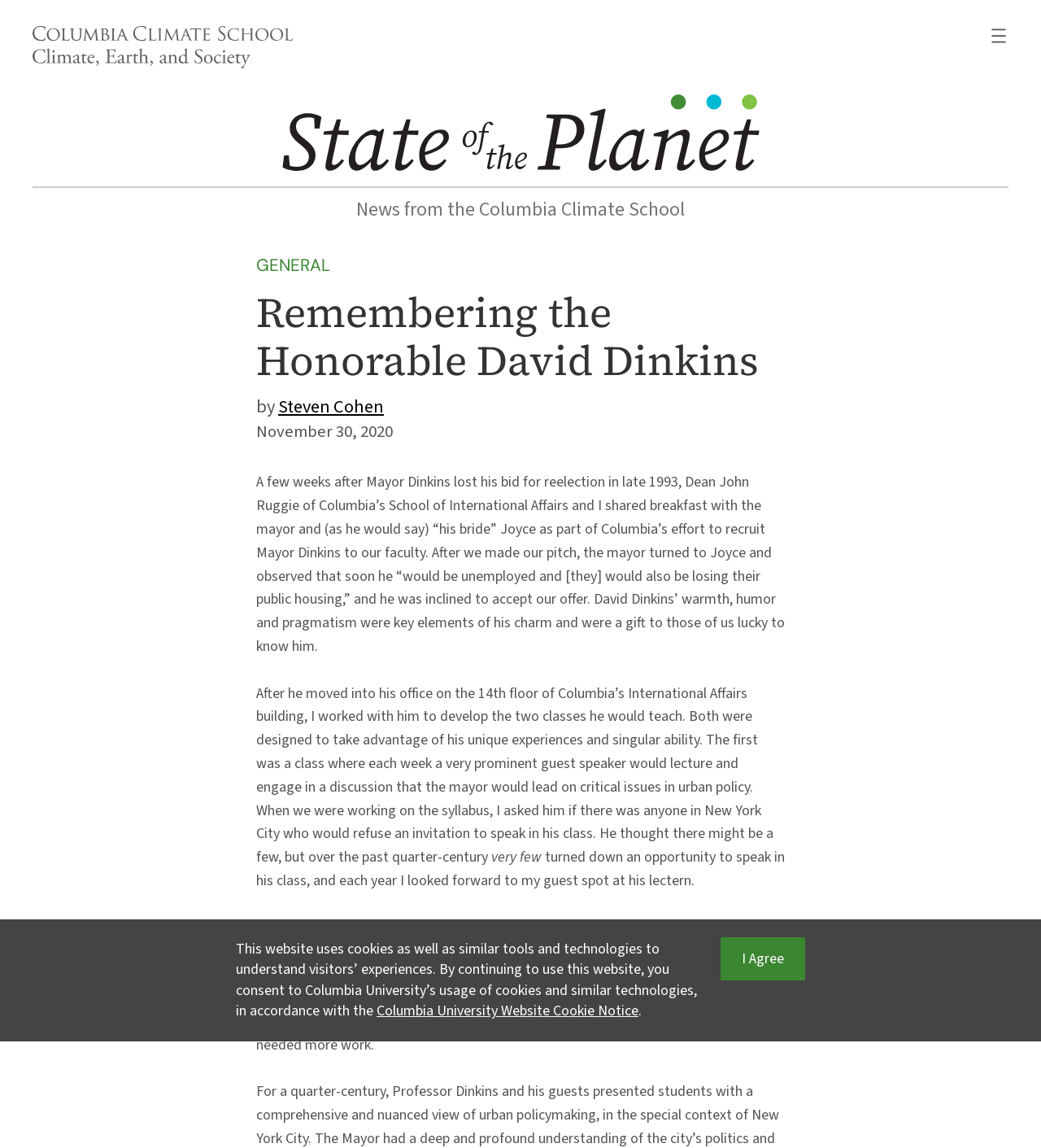Summarize the webpage in an elaborate manner.

The webpage is a tribute to the late David Dinkins, with a focus on his legacy and impact on public service. At the top left of the page, there is a figure element with a link to the Columbia Climate School, accompanied by an image. To the right of this, there is a navigation menu with a button to open a menu dialog.

Below this, there is a prominent link to "State of the Planet" with an associated image. A horizontal separator line divides this section from the main content.

The main content begins with a heading "Remembering the Honorable David Dinkins" followed by a link to the author, Steven Cohen. The article is dated November 30, 2020. The text describes the author's personal experience with Mayor Dinkins, including a breakfast meeting and the mayor's eventual recruitment to the Columbia faculty.

The article continues with a description of the two classes that Mayor Dinkins taught, one featuring prominent guest speakers and the other simulating the role of analysts in a city agency. The text is divided into several paragraphs, with a few shorter sentences and phrases scattered throughout.

At the bottom of the page, there is a link to agree to the website's cookie policy, accompanied by a brief description of the policy. A button to learn more about the policy opens a new window.